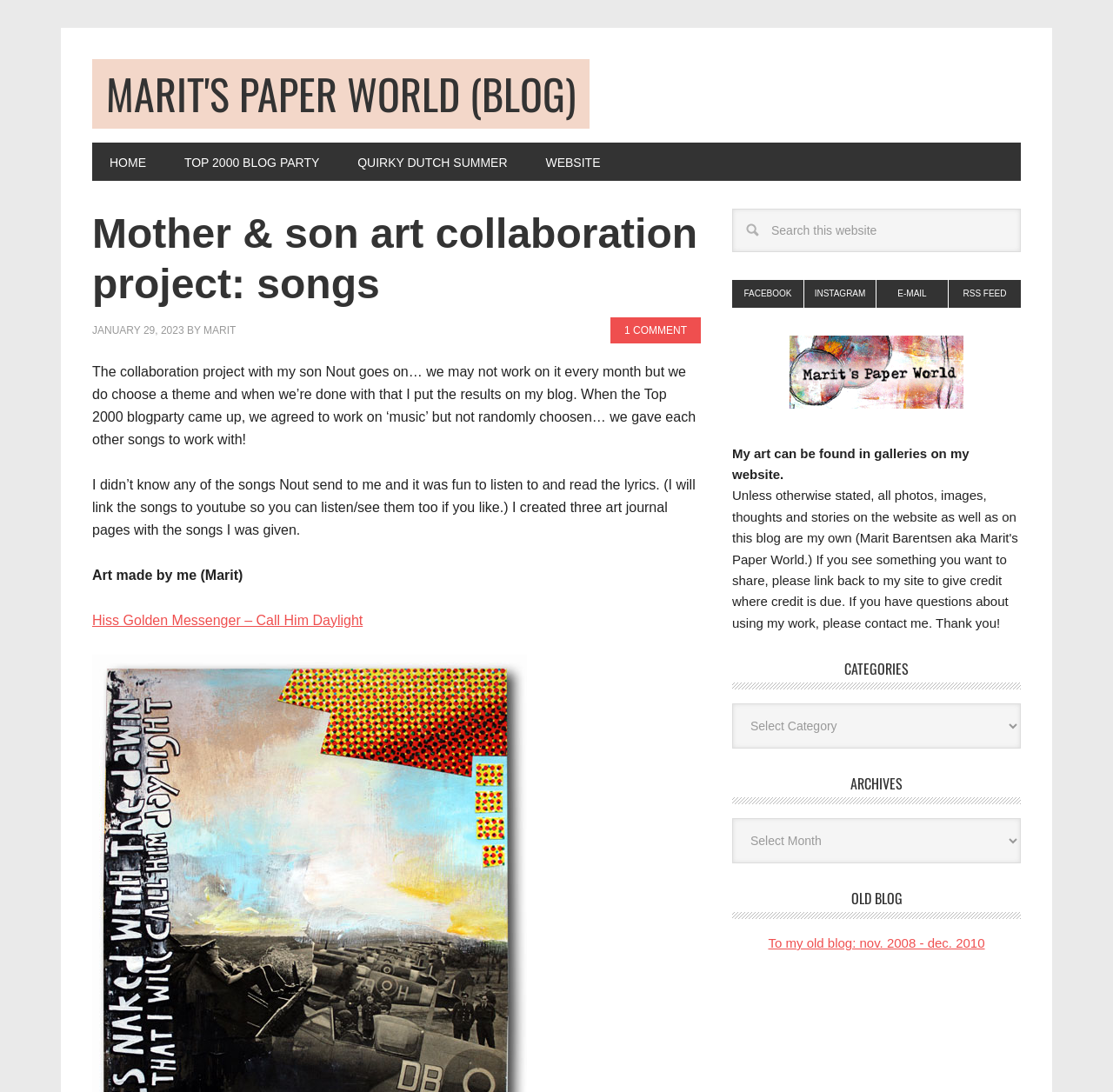How many social media links are there in the primary sidebar?
Provide a thorough and detailed answer to the question.

The primary sidebar contains three social media links: 'FACEBOOK', 'INSTAGRAM', and 'E-MAIL'. These links allow users to connect with the blog owner on various social media platforms.